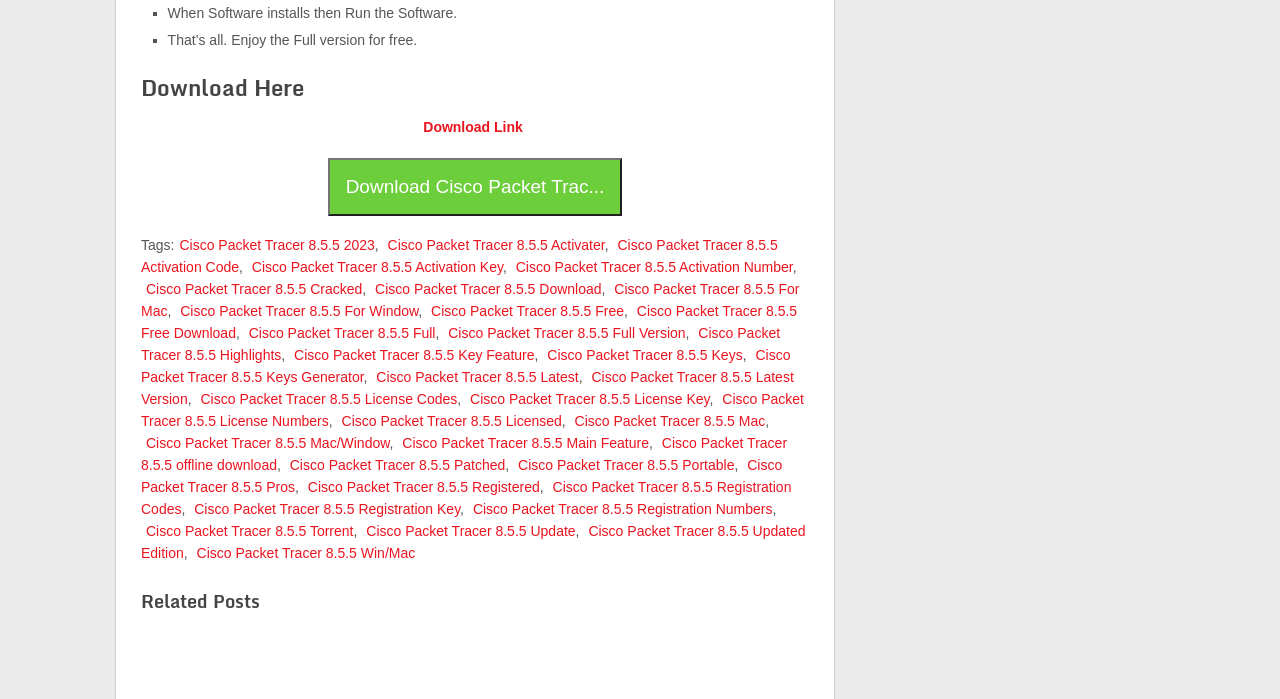Provide your answer in a single word or phrase: 
How many download links are available?

3